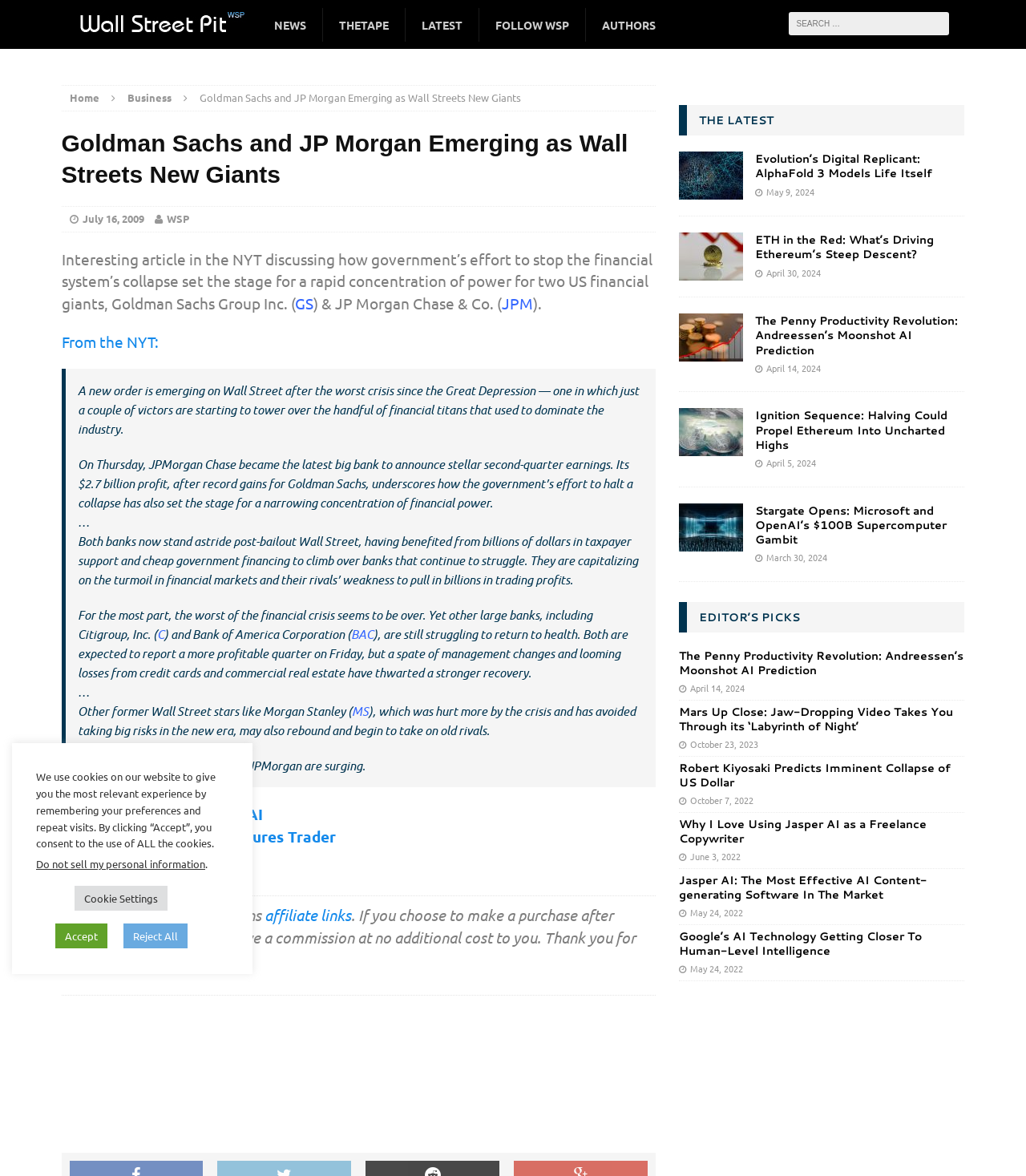Create an elaborate caption that covers all aspects of the webpage.

This webpage appears to be a news article or blog post from Wall Street Pit, with a focus on finance and economics. At the top of the page, there is a header section with links to various categories, including "NEWS", "THETAPE", "LATEST", and "FOLLOW WSP". Below this, there is a search bar and a link to the "Home" page.

The main article is titled "Goldman Sachs and JP Morgan Emerging as Wall Streets New Giants" and is dated July 16, 2009. The article discusses how the government's efforts to stop the financial system's collapse have led to a rapid concentration of power for two US financial giants, Goldman Sachs and JP Morgan Chase.

The article is divided into several sections, with headings and subheadings. There are also several links to other articles and websites throughout the text. The article quotes from a New York Times article and provides analysis and commentary on the financial industry.

To the right of the main article, there is a sidebar with links to other articles, including "THE LATEST" and "EDITOR'S PICKS". These links are organized by date, with the most recent articles at the top.

At the bottom of the page, there is a disclaimer stating that the page contains affiliate links and that the website may receive a commission if a purchase is made after clicking on one of these links.

There are also several advertisements and promotional links throughout the page, including a banner ad at the bottom of the page.